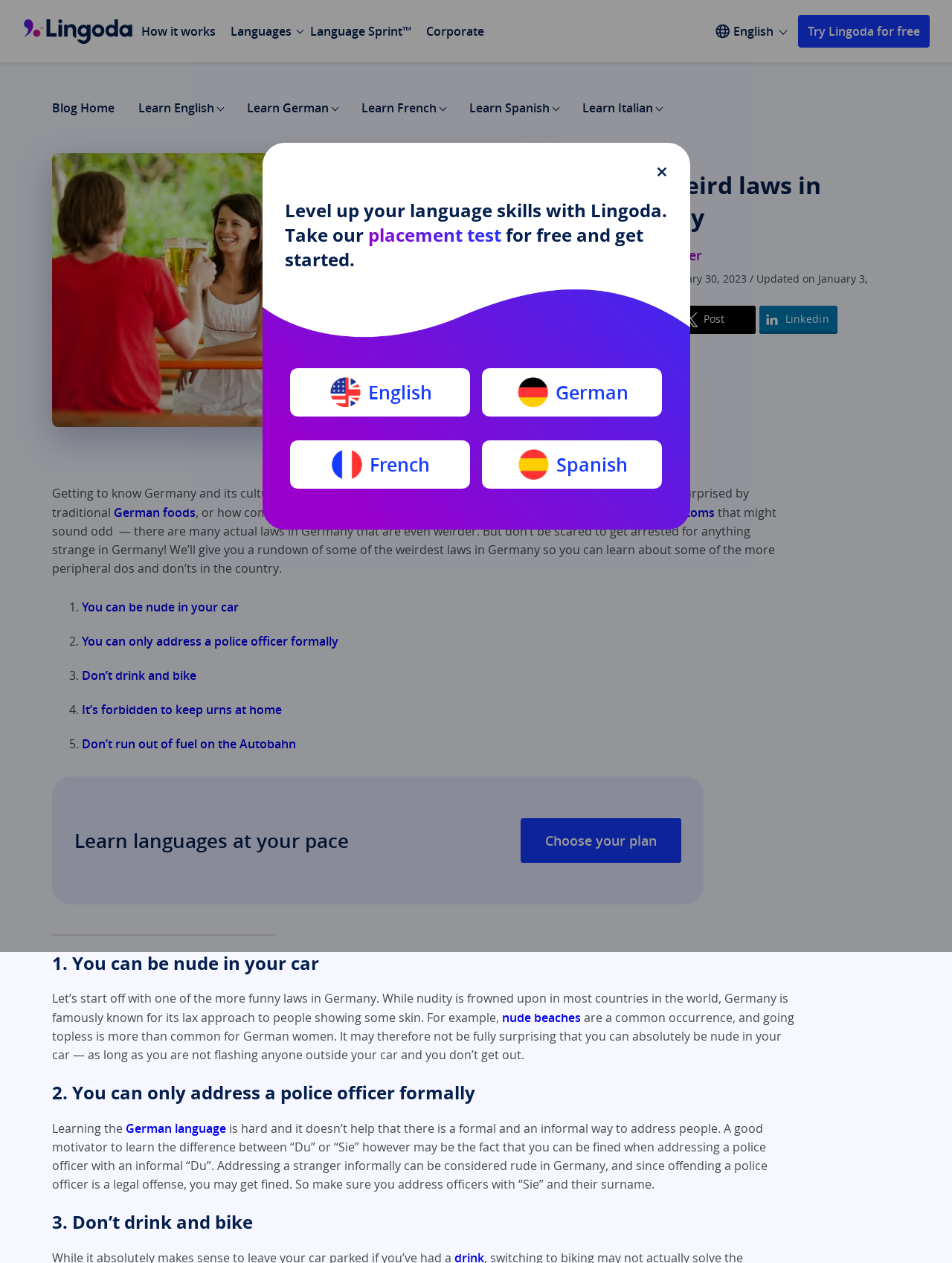Please provide a one-word or short phrase answer to the question:
What is the name of the platform for learning languages?

Lingoda